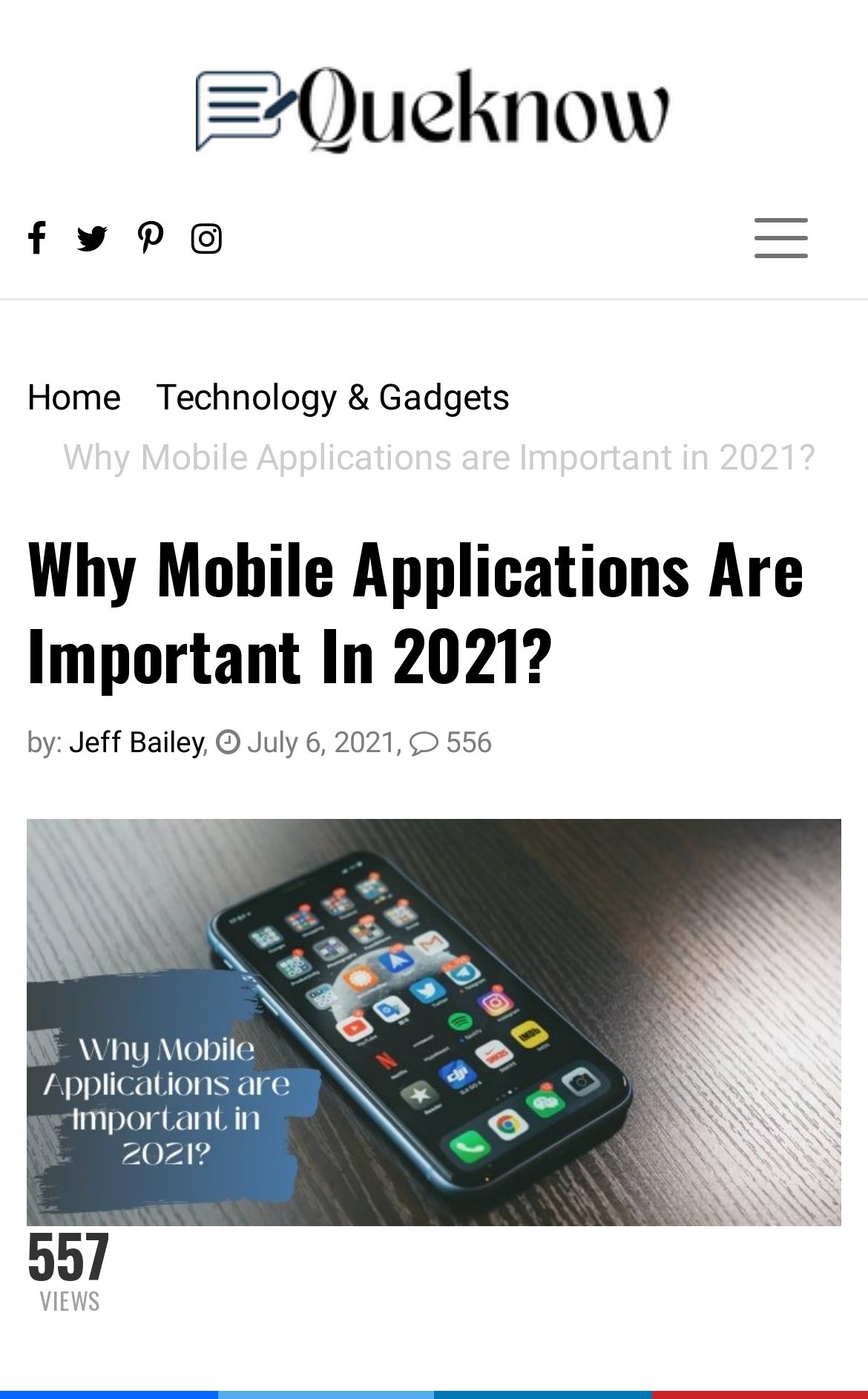Respond to the following query with just one word or a short phrase: 
What is the category of the article?

Technology & Gadgets